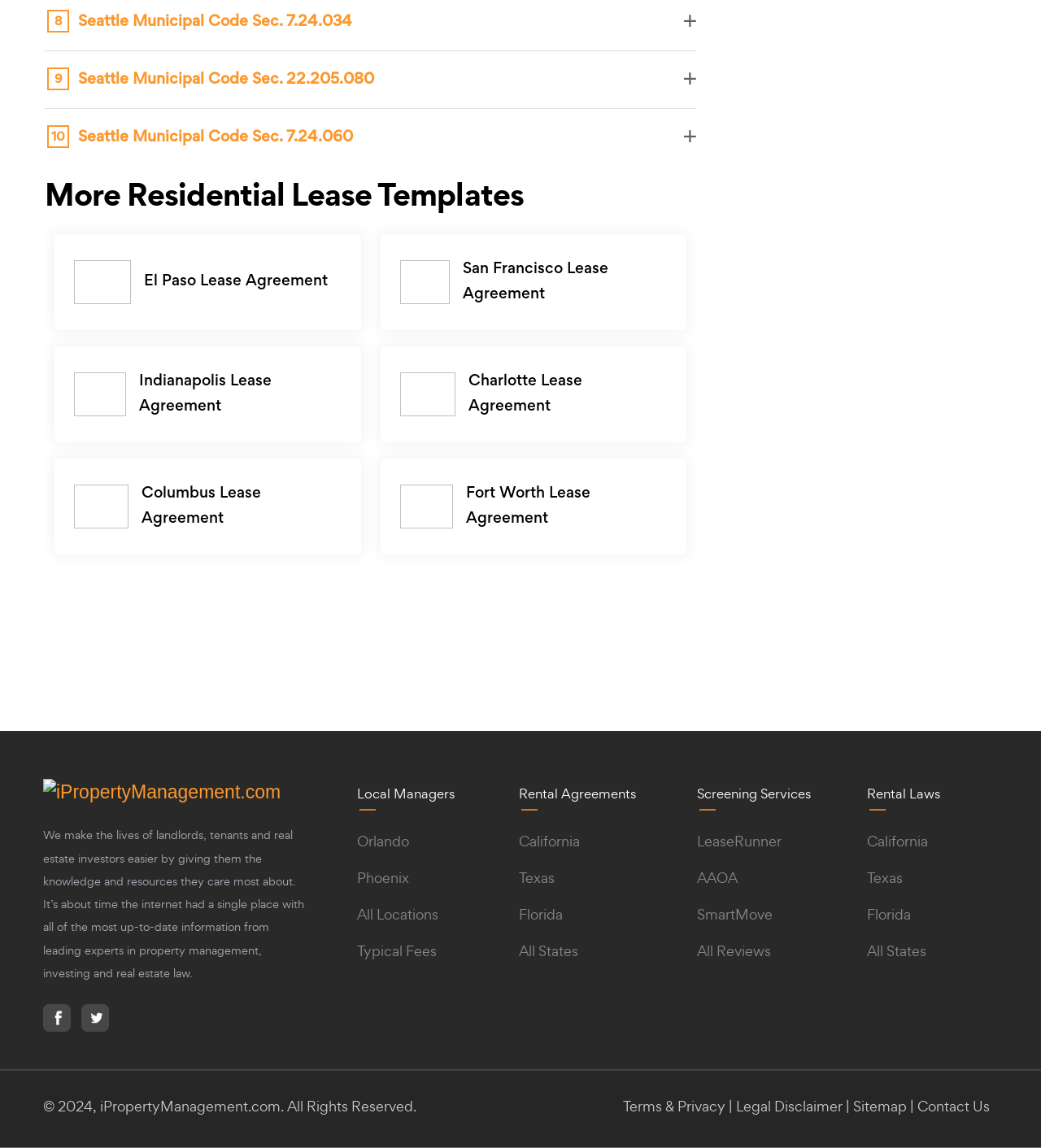What is the name of the image in the footer?
Deliver a detailed and extensive answer to the question.

In the footer section, there is an image with ID 339, which is described as 'iPropertyManagement.com'. This image is likely the logo of the website.